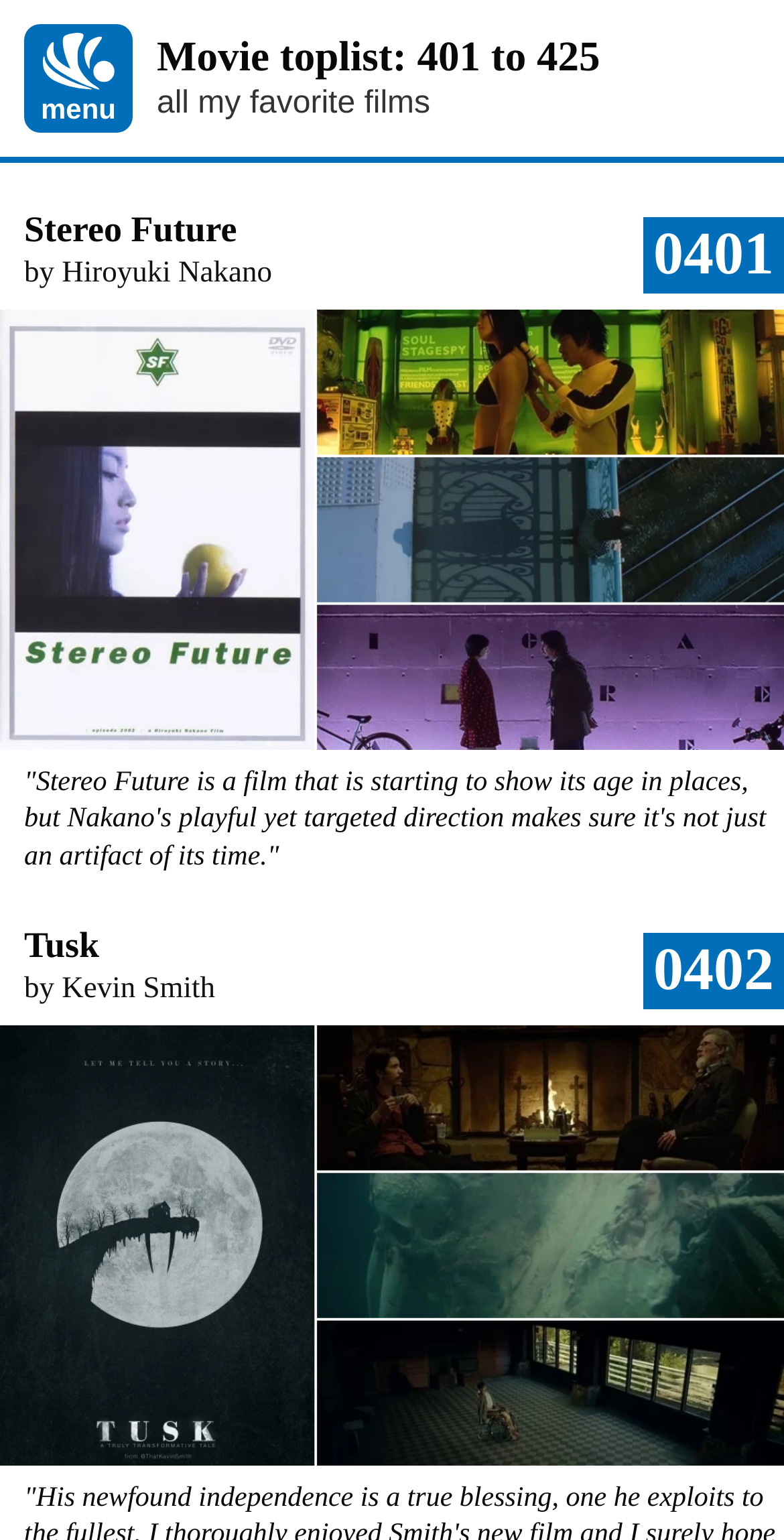Using a single word or phrase, answer the following question: 
What is the ranking of the movie Stereo Future?

401